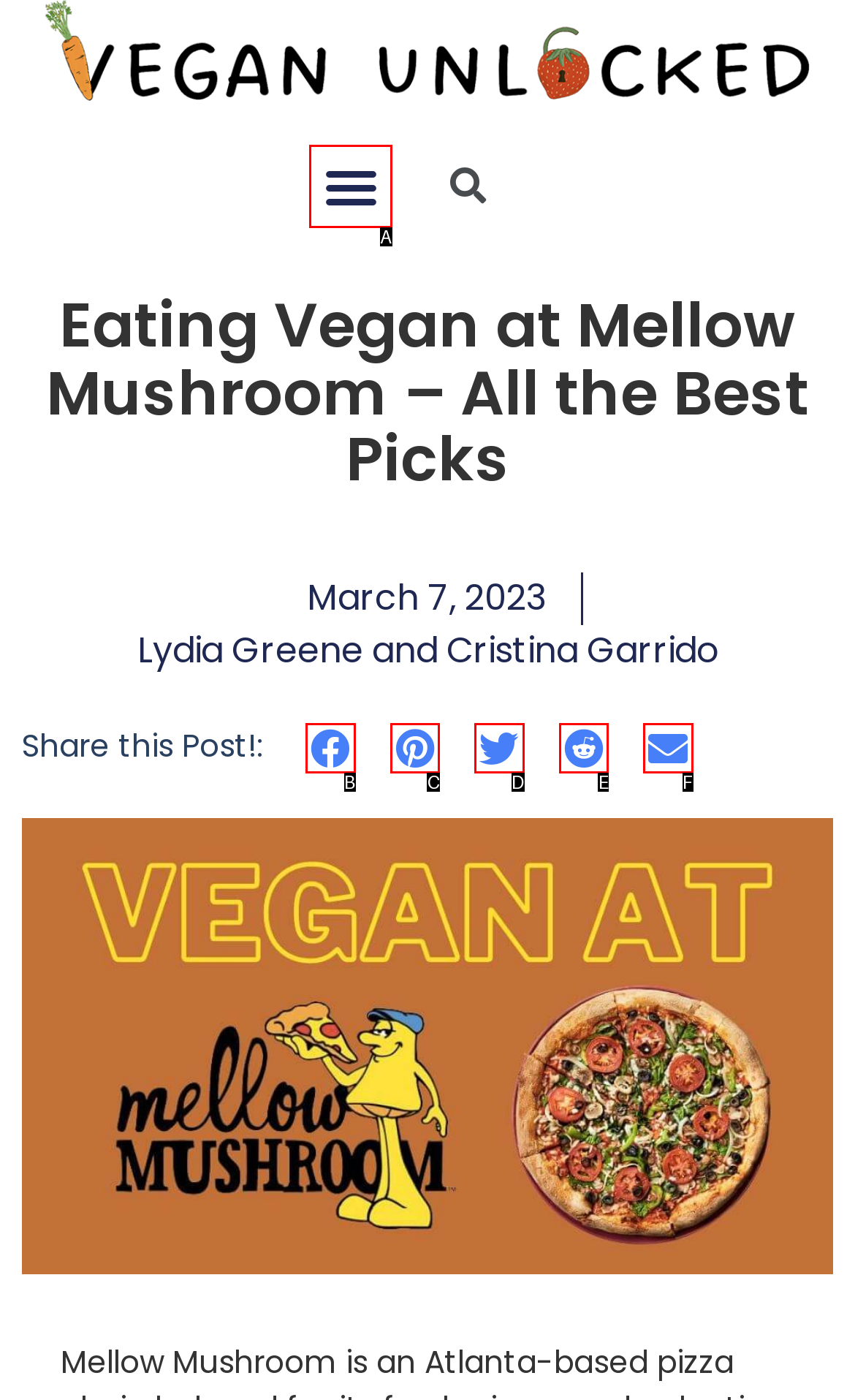Identify the option that best fits this description: aria-label="Share on reddit"
Answer with the appropriate letter directly.

E